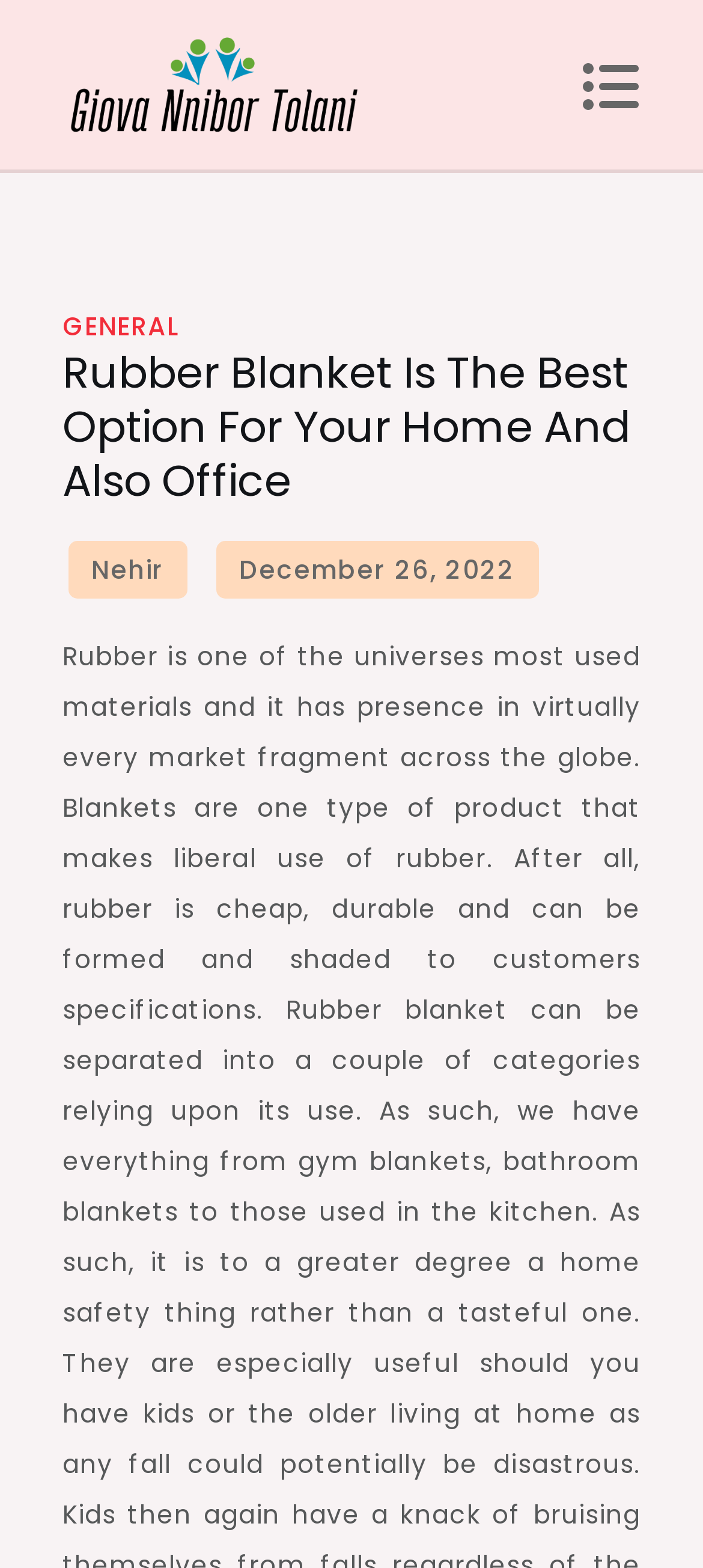Answer succinctly with a single word or phrase:
What is the date mentioned on the webpage?

December 26, 2022